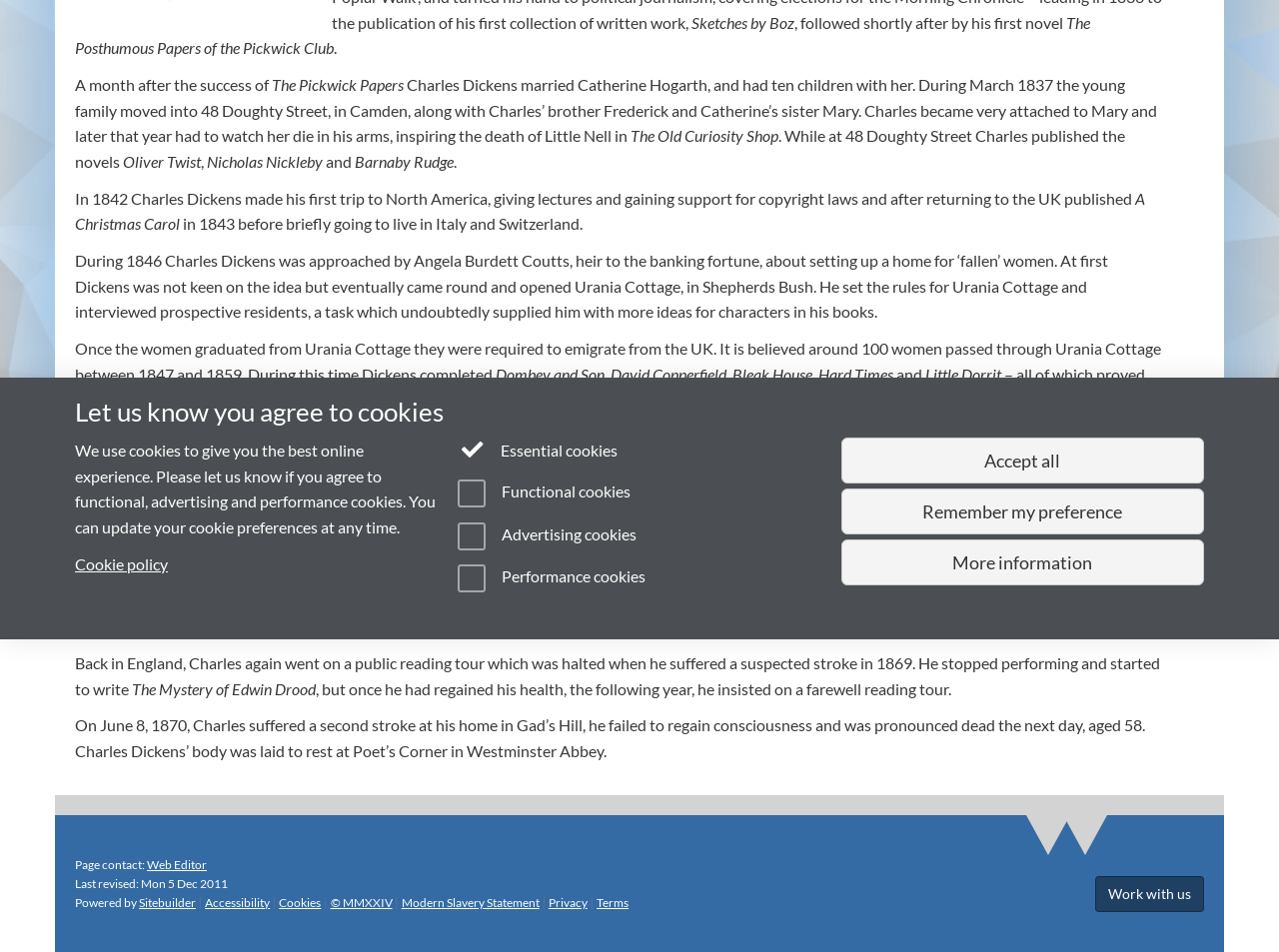Predict the bounding box for the UI component with the following description: "Terms".

[0.466, 0.94, 0.491, 0.956]